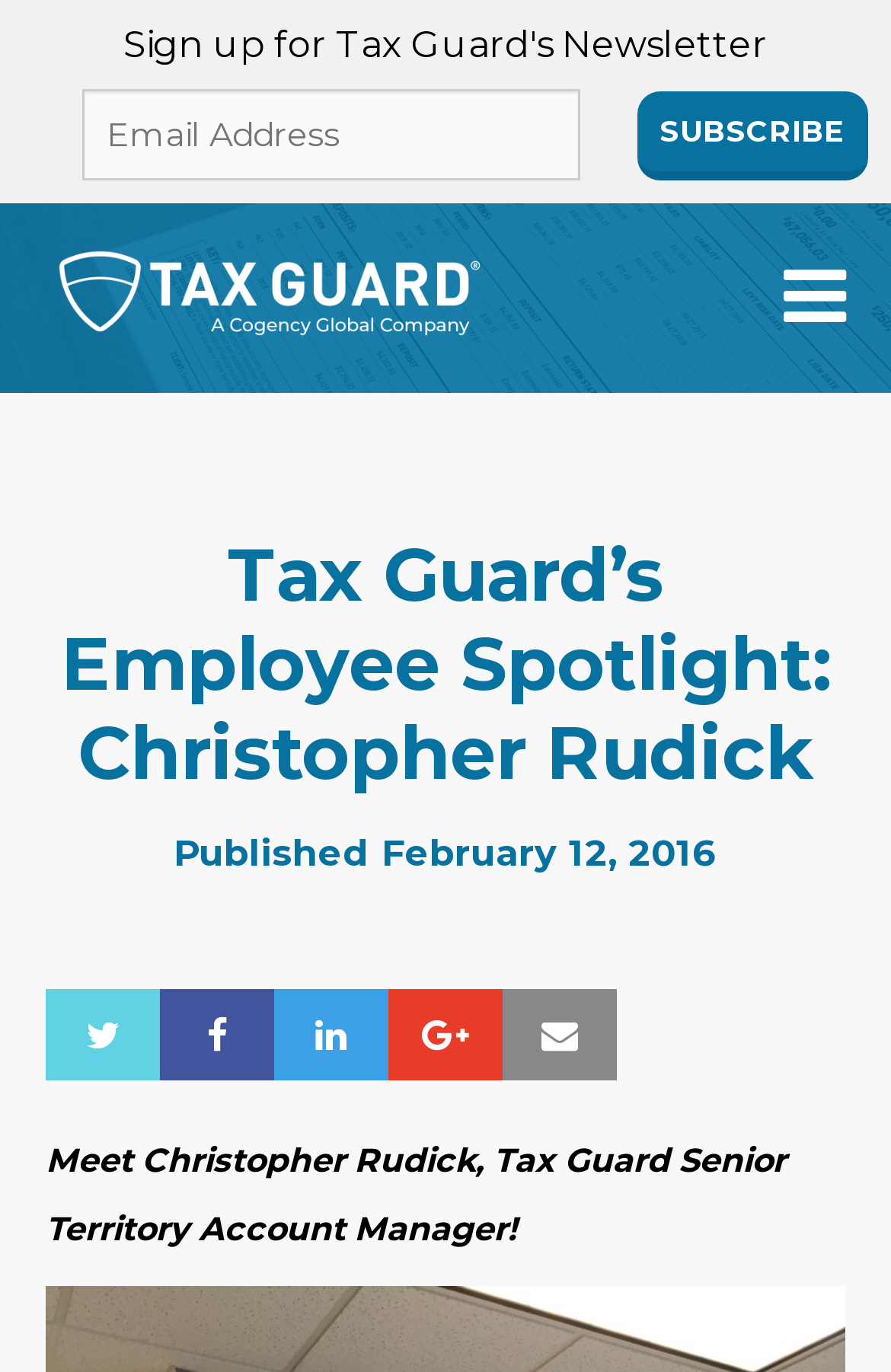Find the bounding box coordinates for the HTML element described in this sentence: "Subscribe". Provide the coordinates as four float numbers between 0 and 1, in the format [left, top, right, bottom].

[0.714, 0.067, 0.973, 0.132]